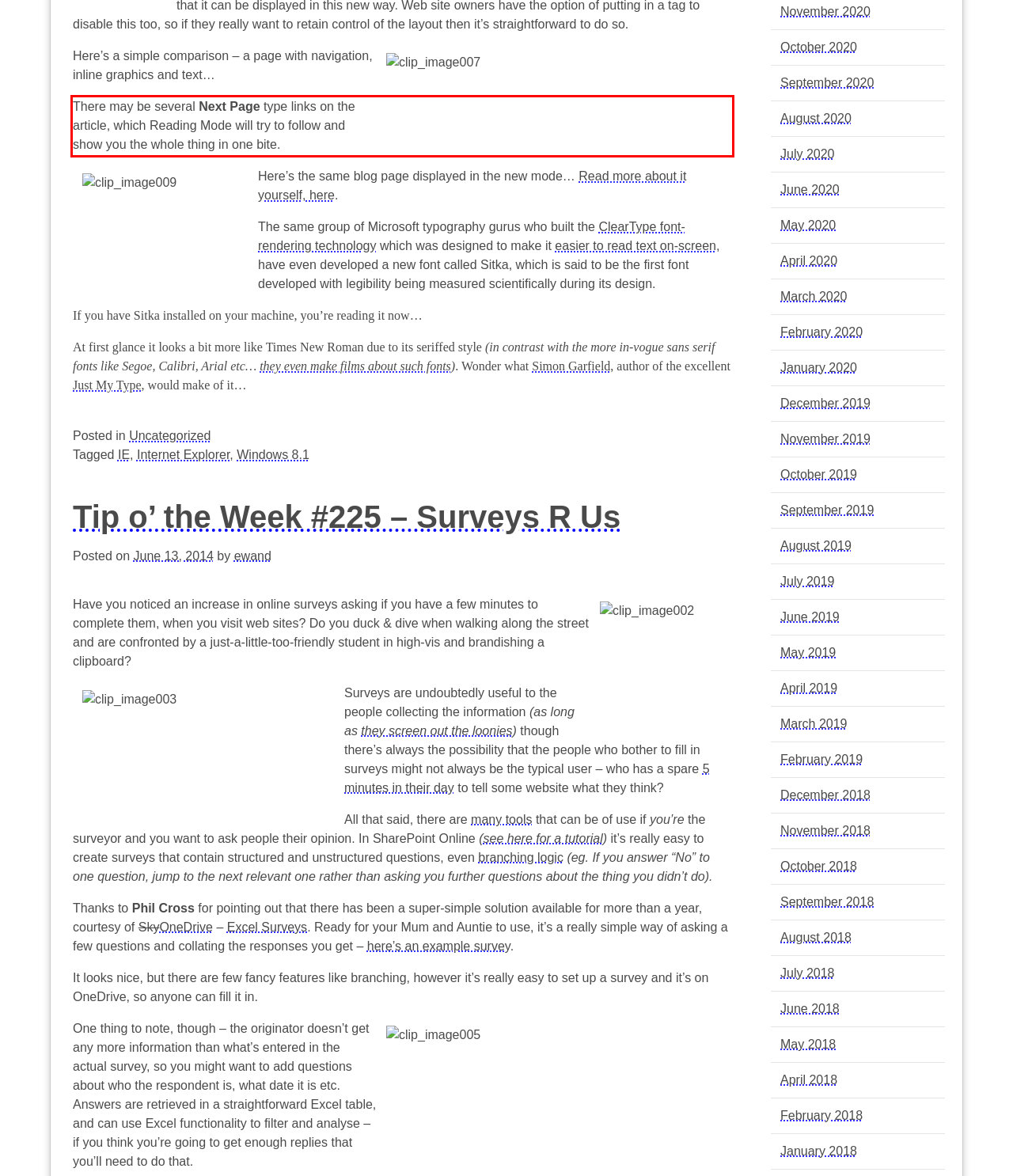Please extract the text content from the UI element enclosed by the red rectangle in the screenshot.

There may be several Next Page type links on the article, which Reading Mode will try to follow and show you the whole thing in one bite.